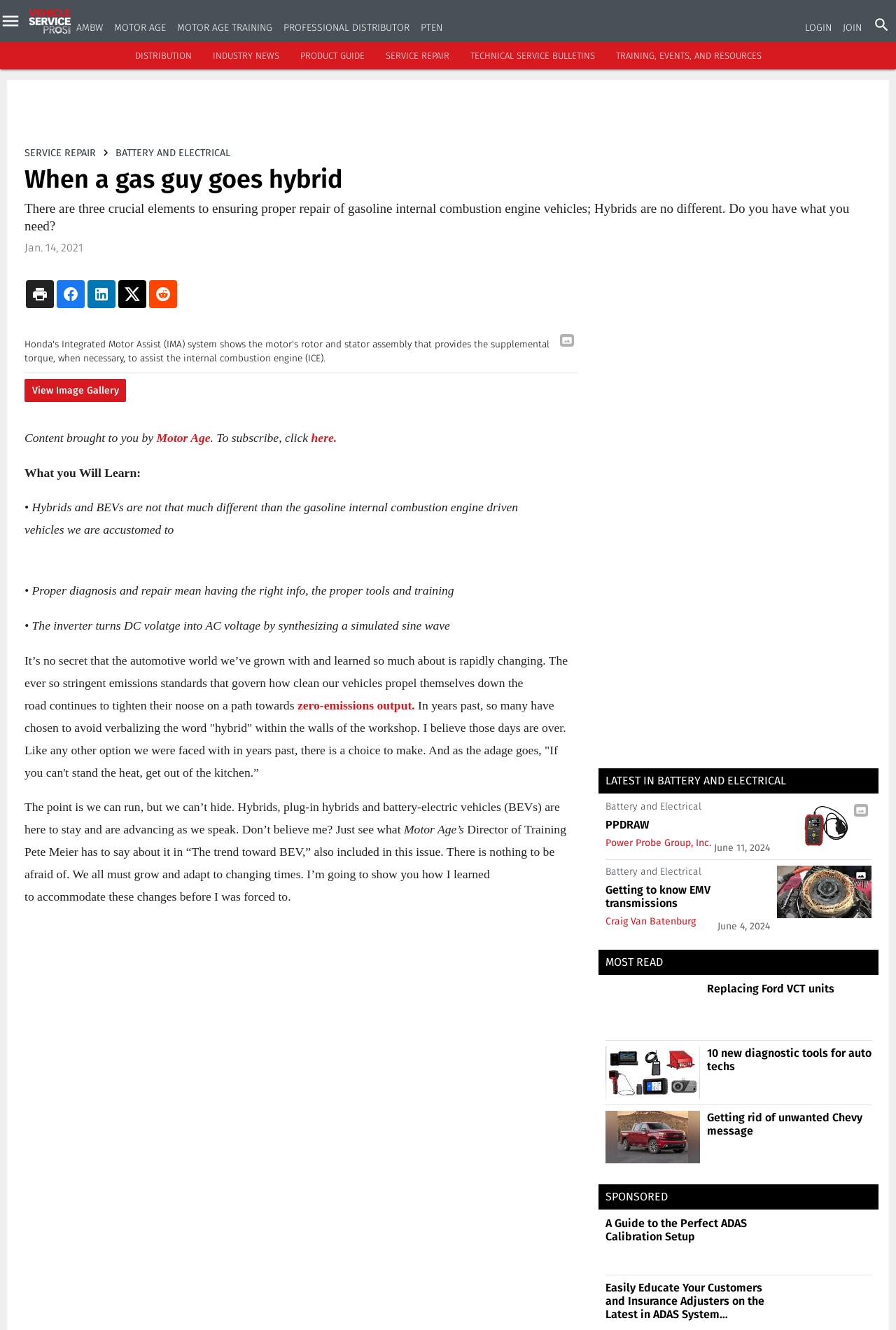Find the bounding box coordinates for the area that must be clicked to perform this action: "Learn more about 'Motor Age'".

[0.175, 0.601, 0.235, 0.611]